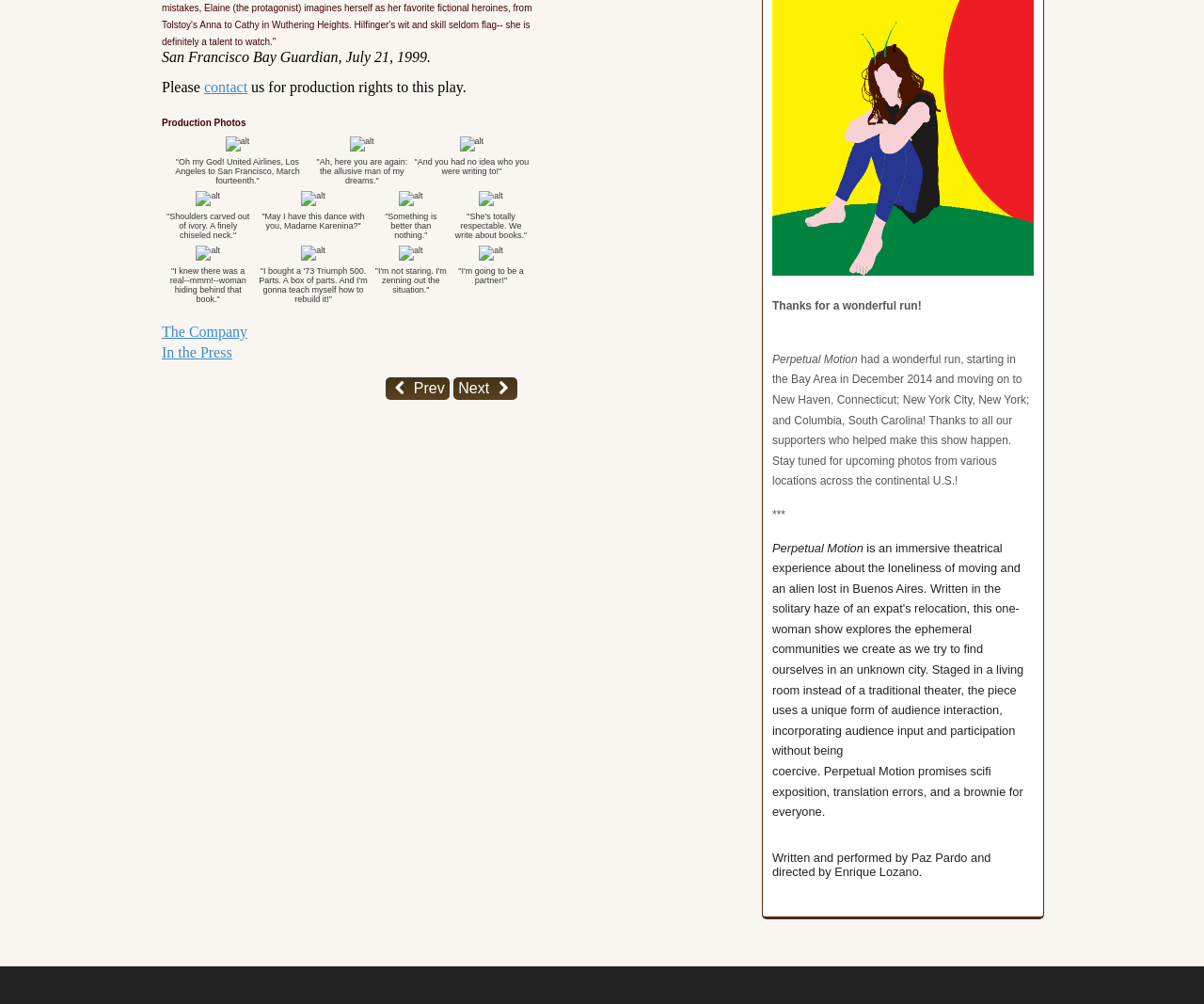Identify the bounding box for the UI element specified in this description: "The Company". The coordinates must be four float numbers between 0 and 1, formatted as [left, top, right, bottom].

[0.134, 0.322, 0.206, 0.338]